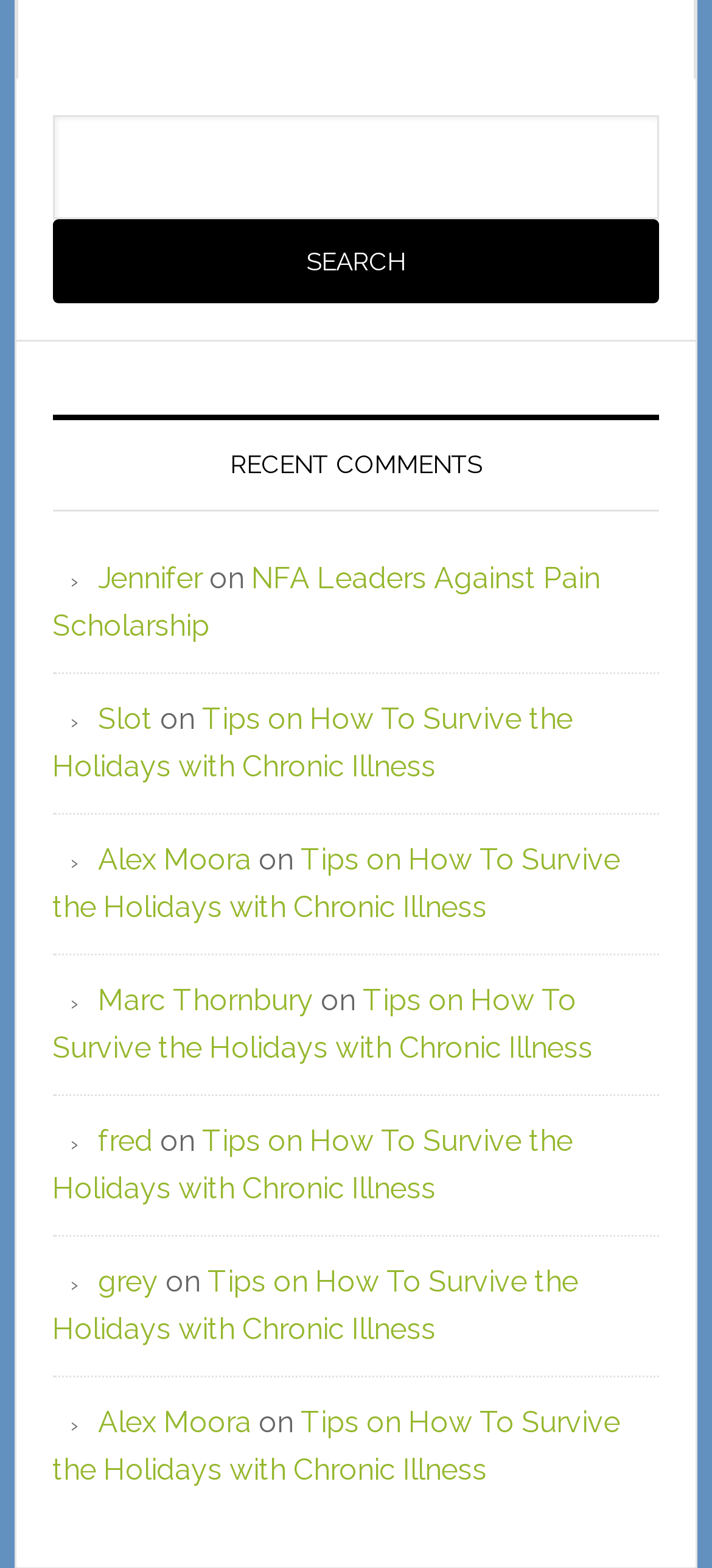Find the bounding box coordinates for the element that must be clicked to complete the instruction: "check out NFA Leaders Against Pain Scholarship". The coordinates should be four float numbers between 0 and 1, indicated as [left, top, right, bottom].

[0.074, 0.357, 0.843, 0.41]